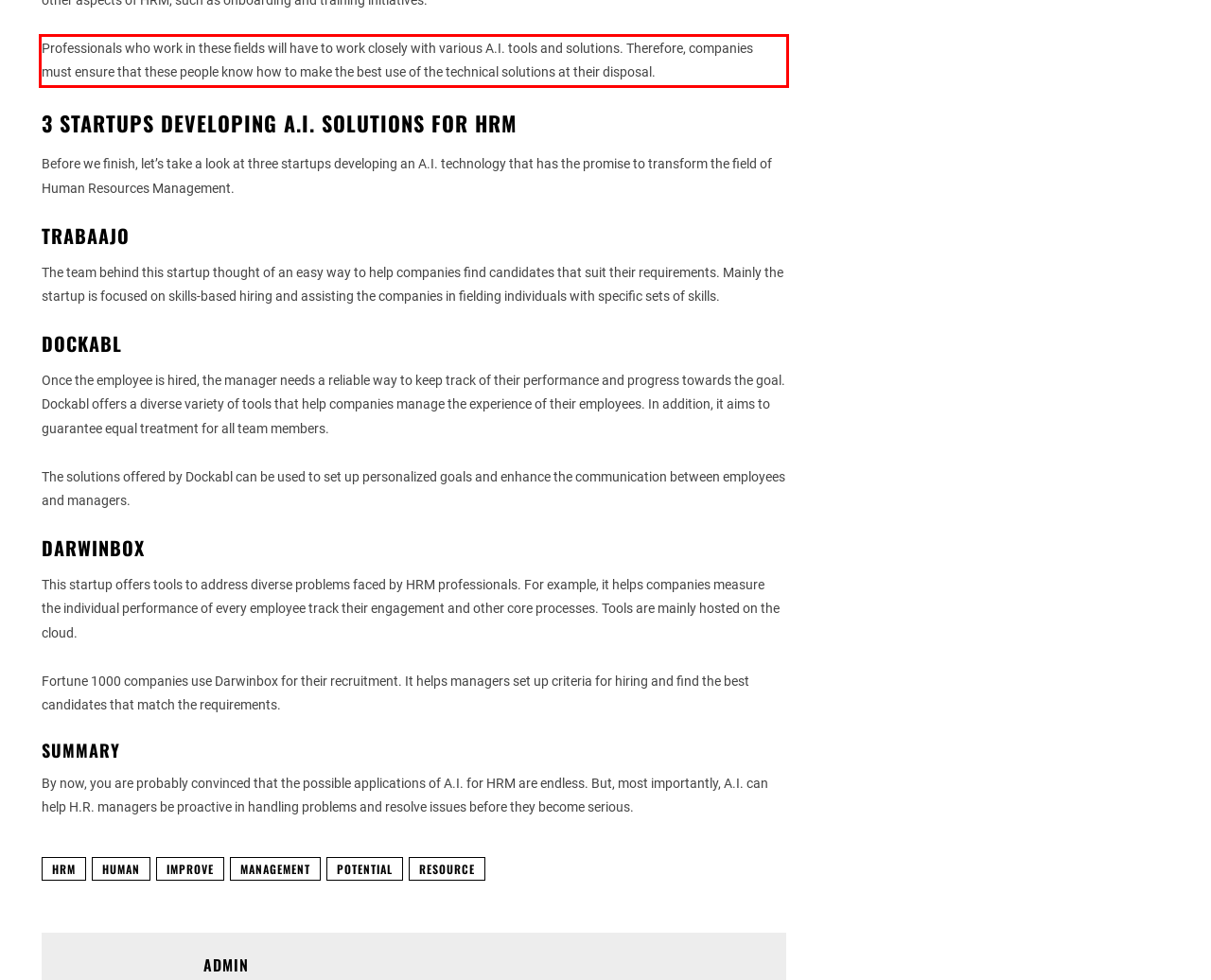Using the provided screenshot, read and generate the text content within the red-bordered area.

Professionals who work in these fields will have to work closely with various A.I. tools and solutions. Therefore, companies must ensure that these people know how to make the best use of the technical solutions at their disposal.